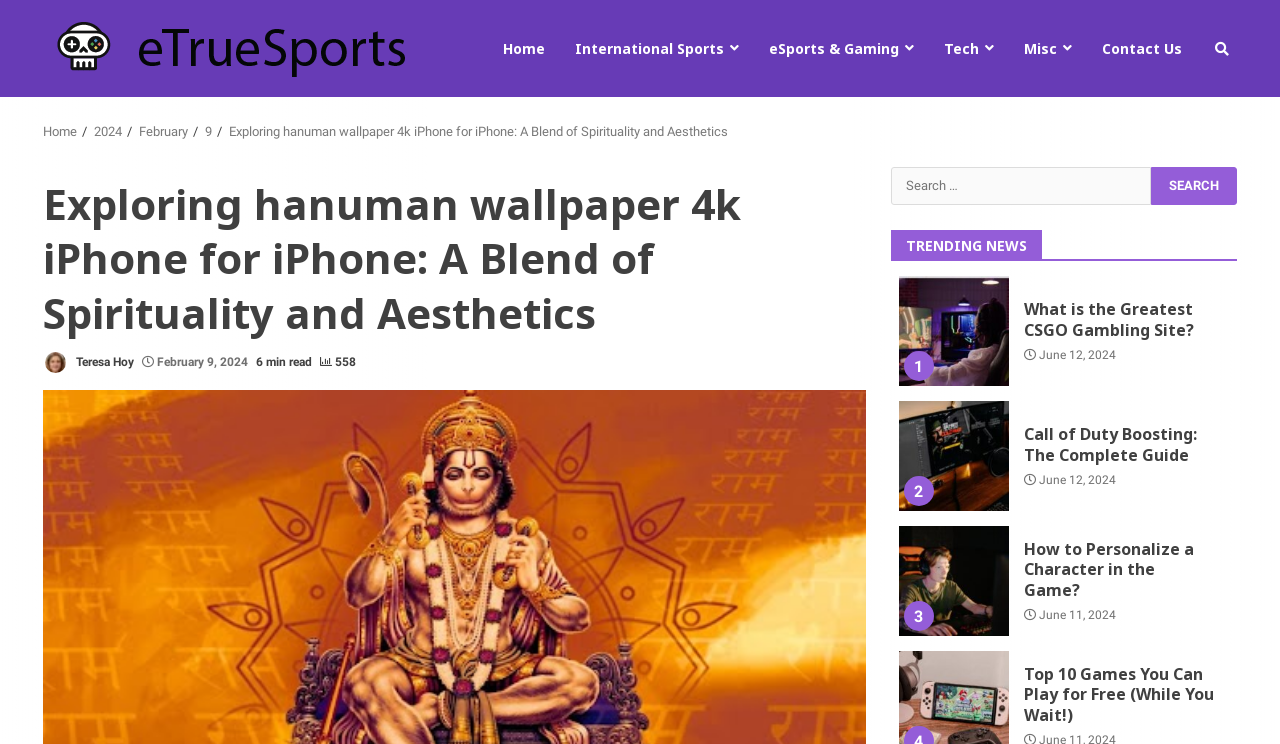What type of content is being displayed?
Using the image as a reference, give an elaborate response to the question.

The webpage displays a list of news articles, each with a title, image, and date, indicating that the content is related to news articles.